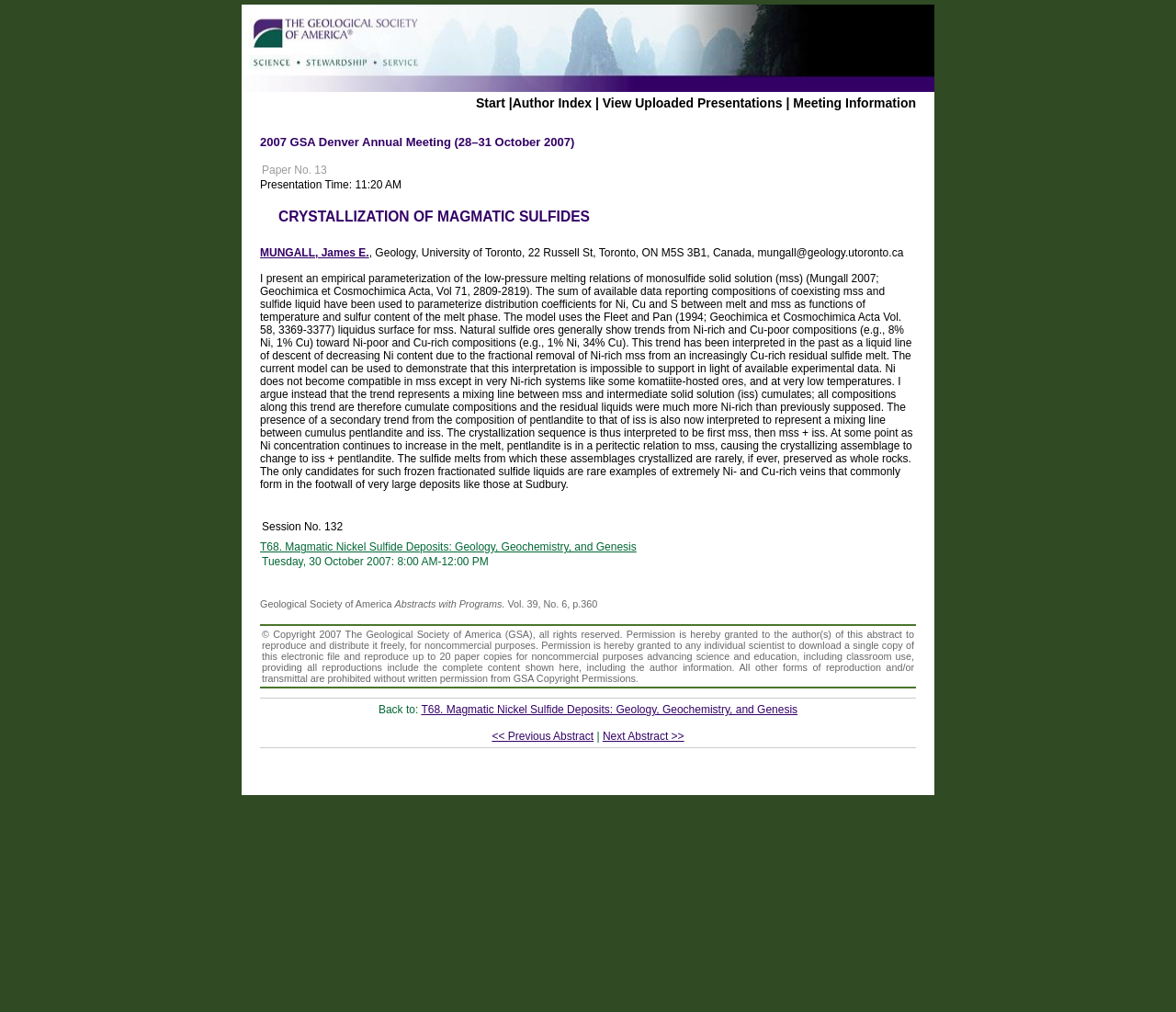Identify the bounding box of the UI element described as follows: "View Uploaded Presentations". Provide the coordinates as four float numbers in the range of 0 to 1 [left, top, right, bottom].

[0.512, 0.094, 0.665, 0.109]